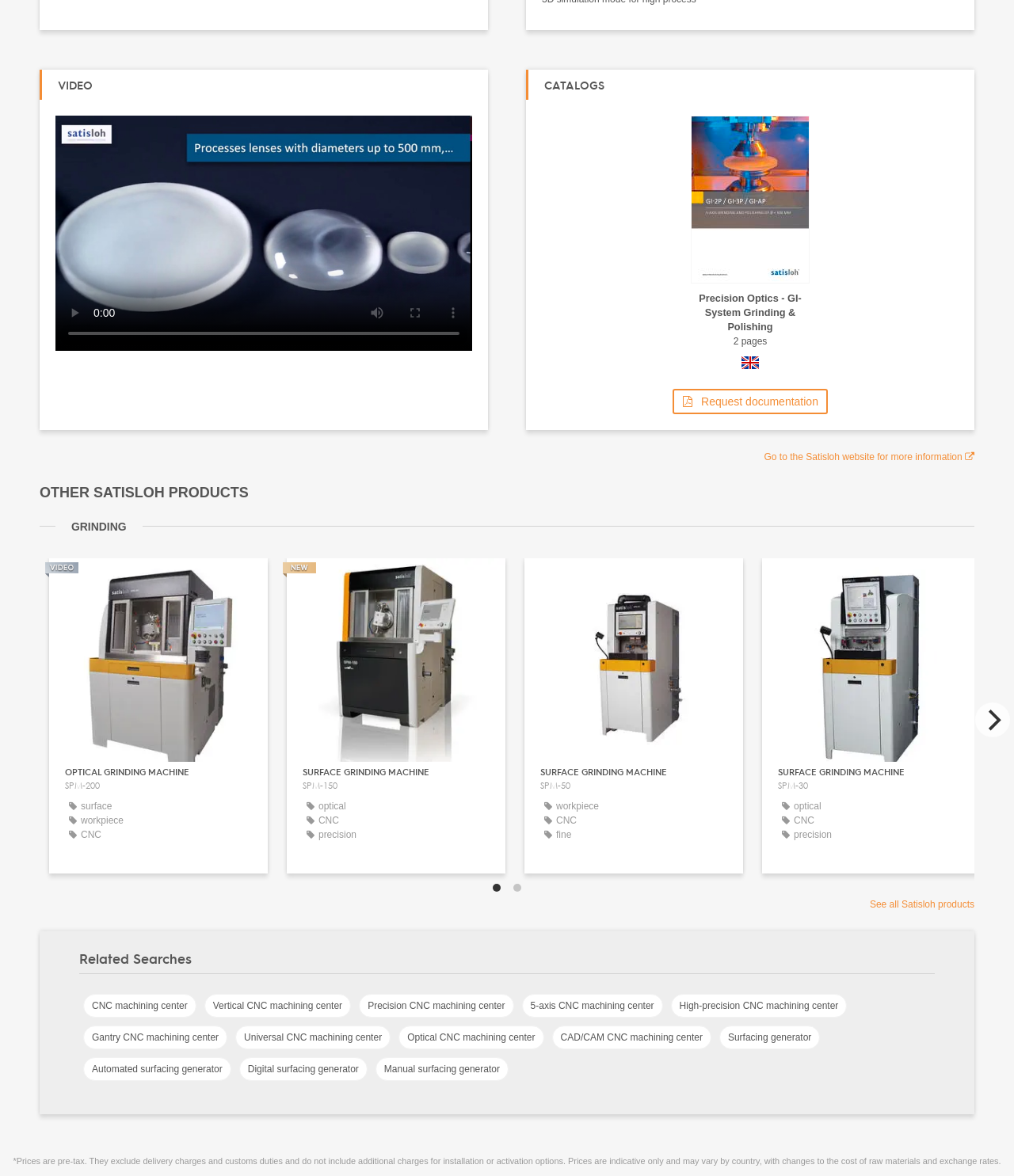How many catalogs are listed?
Could you answer the question in a detailed manner, providing as much information as possible?

There is only one catalog listed, which is 'Precision Optics - GI-System Grinding & Polishing', with multiple links and images associated with it.